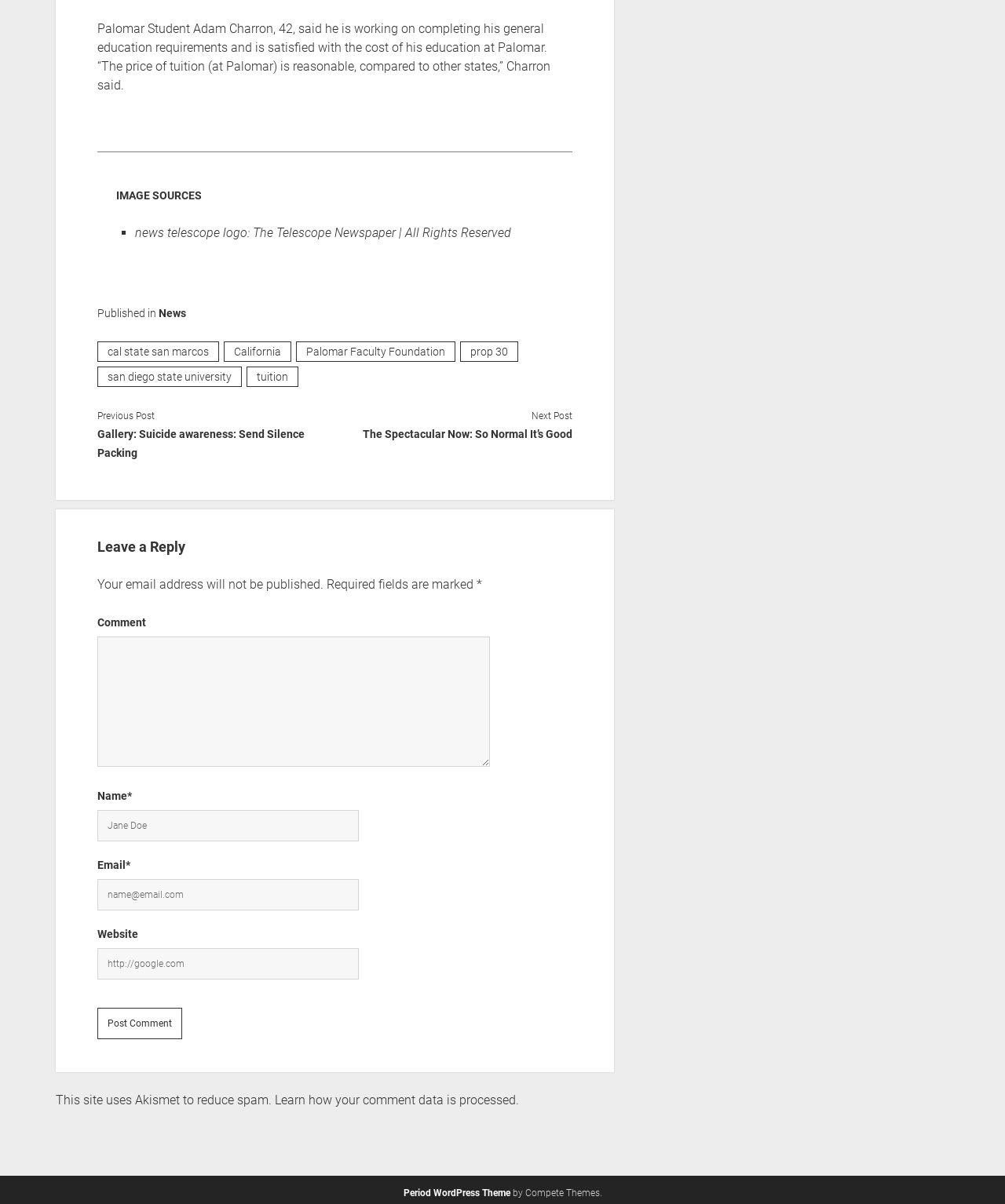Use a single word or phrase to answer the question:
What is the purpose of the site?

News